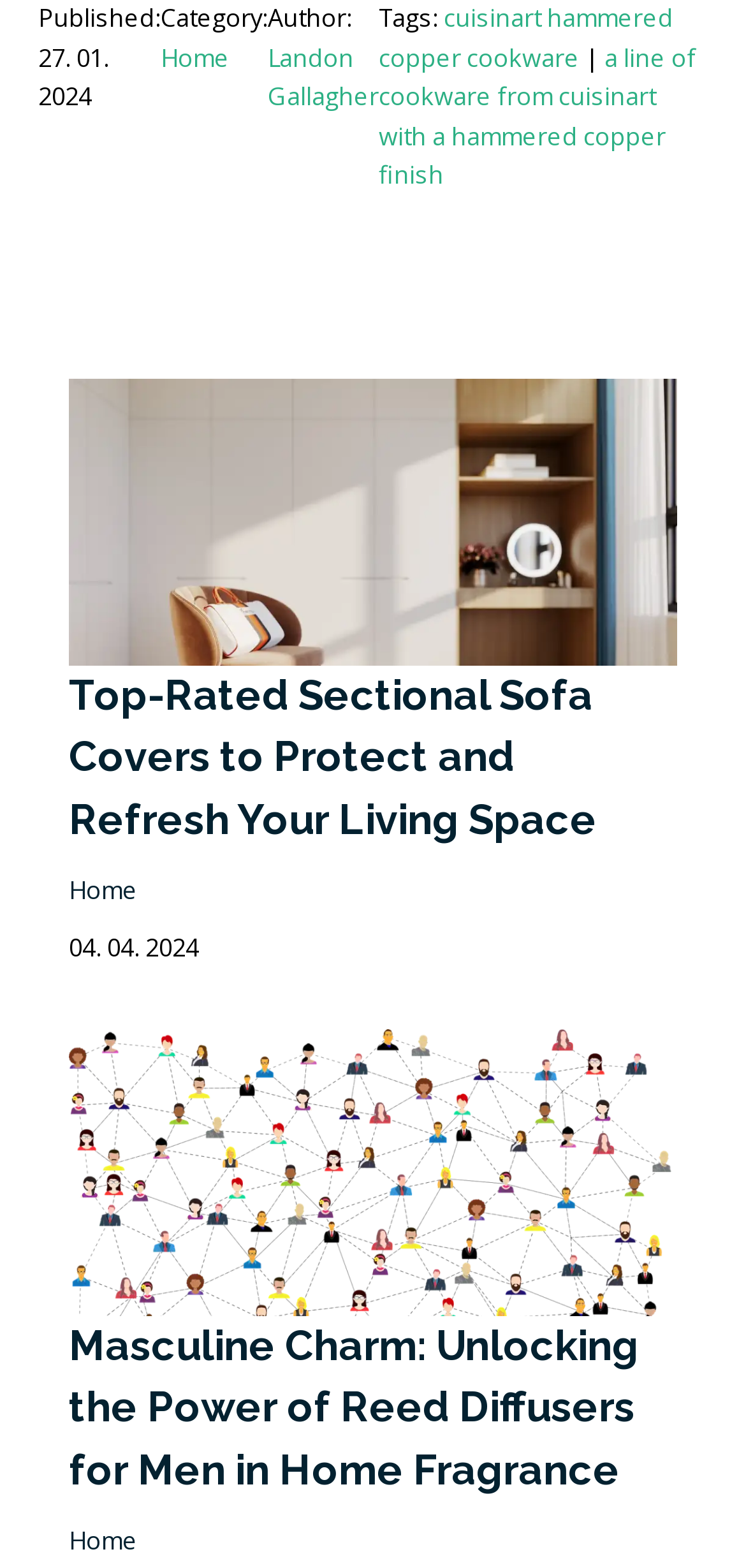Please determine the bounding box coordinates of the clickable area required to carry out the following instruction: "click on the link to see more about cuisinart hammered copper cookware". The coordinates must be four float numbers between 0 and 1, represented as [left, top, right, bottom].

[0.508, 0.001, 0.903, 0.047]